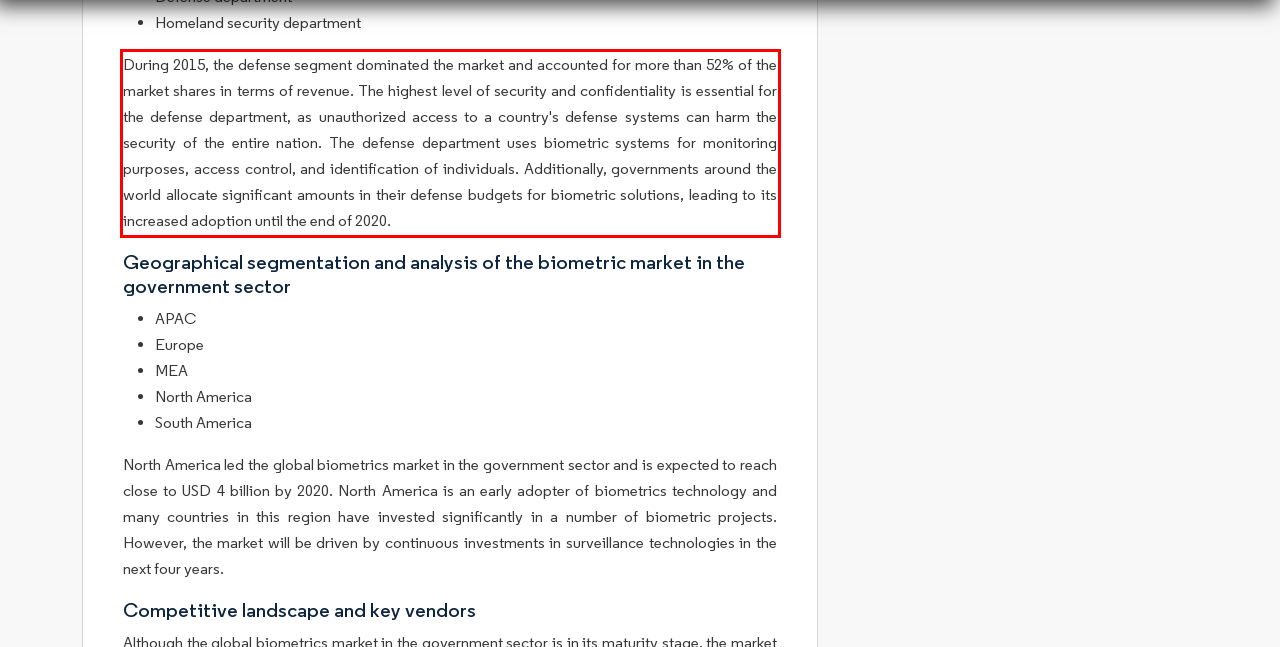Given a screenshot of a webpage with a red bounding box, please identify and retrieve the text inside the red rectangle.

During 2015, the defense segment dominated the market and accounted for more than 52% of the market shares in terms of revenue. The highest level of security and confidentiality is essential for the defense department, as unauthorized access to a country's defense systems can harm the security of the entire nation. The defense department uses biometric systems for monitoring purposes, access control, and identification of individuals. Additionally, governments around the world allocate significant amounts in their defense budgets for biometric solutions, leading to its increased adoption until the end of 2020.